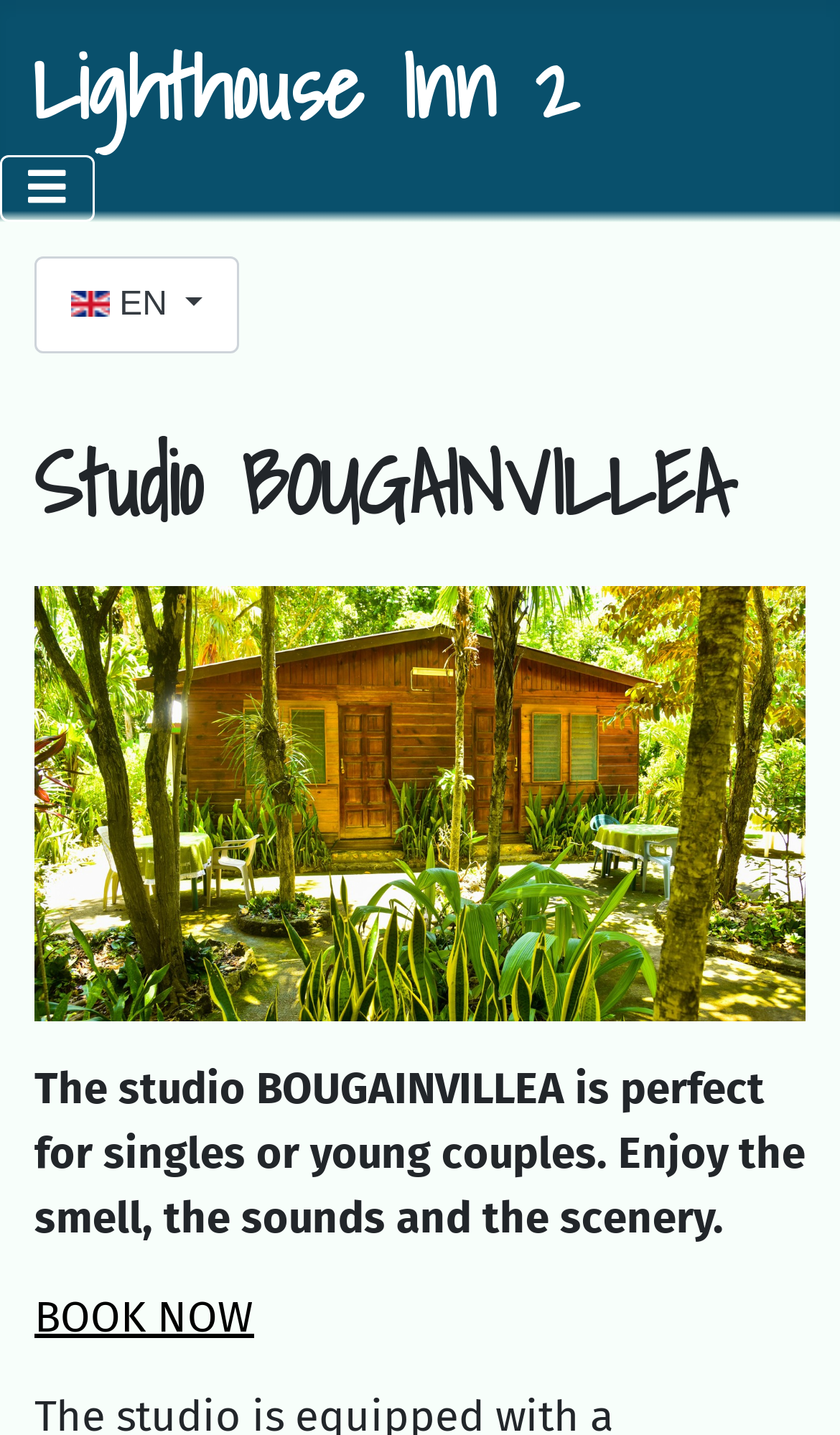Locate the bounding box for the described UI element: "aria-label="Toggle Navigation"". Ensure the coordinates are four float numbers between 0 and 1, formatted as [left, top, right, bottom].

[0.0, 0.108, 0.113, 0.155]